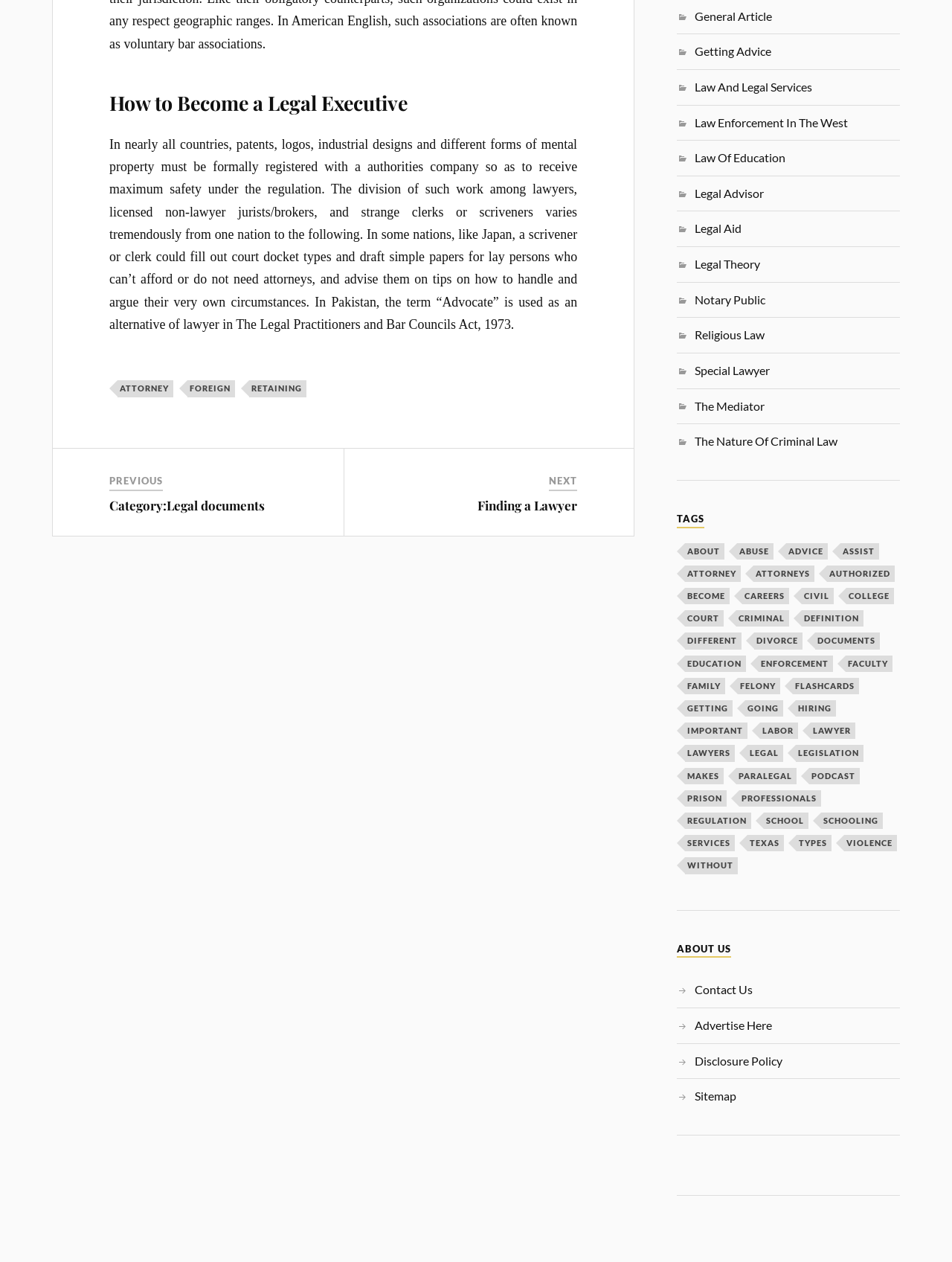Please locate the bounding box coordinates of the element that should be clicked to achieve the given instruction: "Click on 'ATTORNEY'".

[0.123, 0.302, 0.182, 0.315]